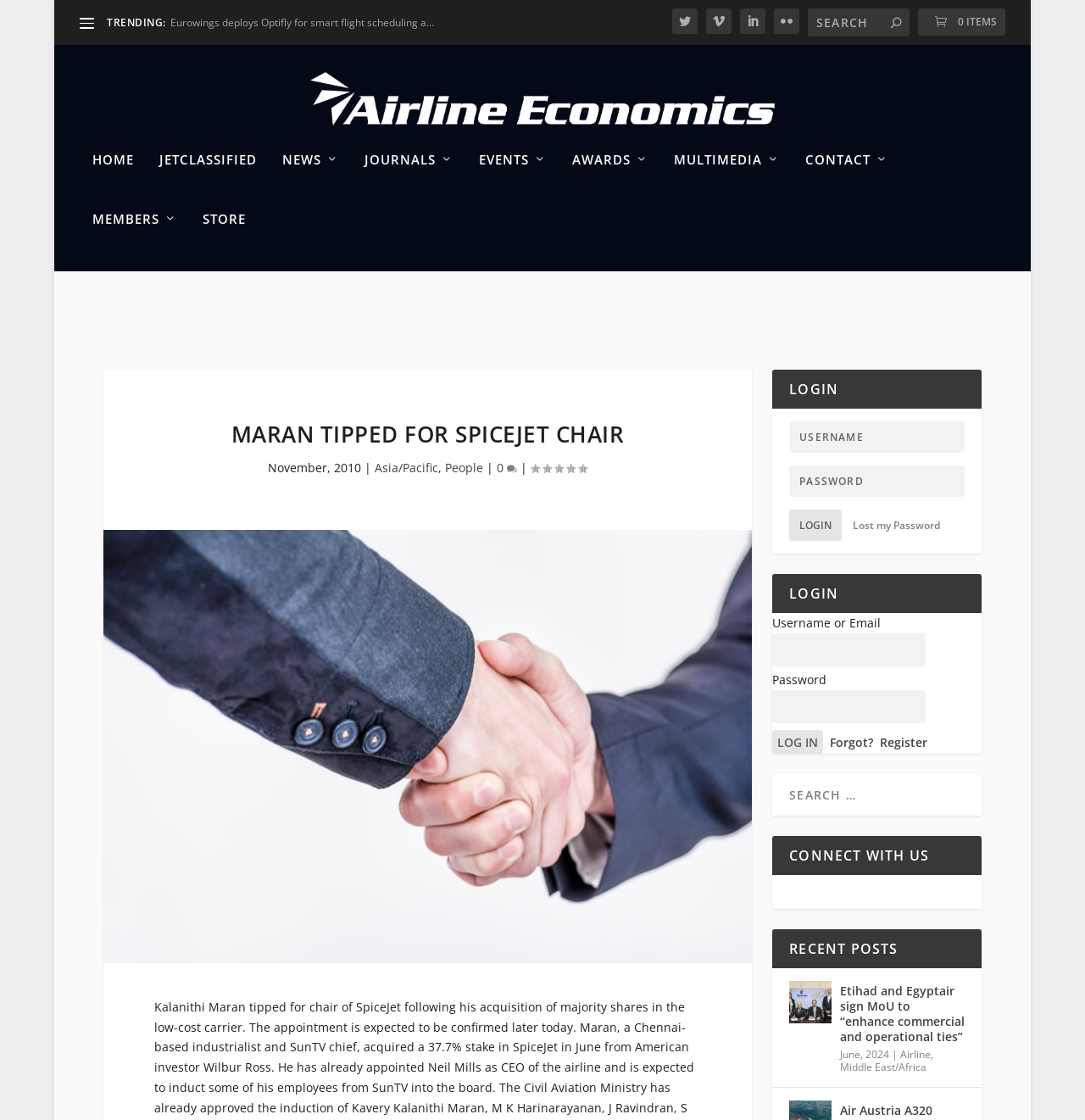Please determine the main heading text of this webpage.

MARAN TIPPED FOR SPICEJET CHAIR